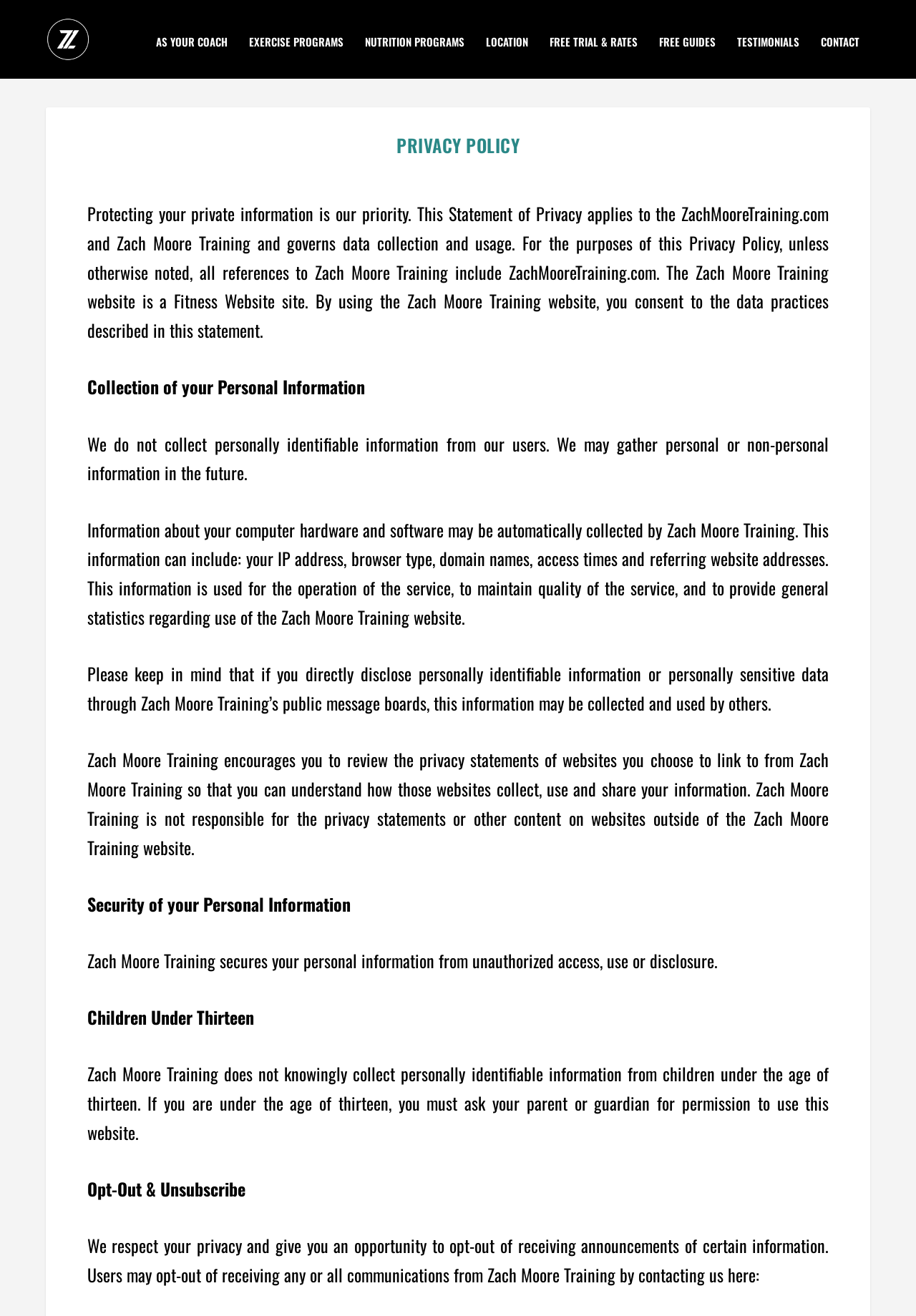Generate a comprehensive description of the webpage content.

The webpage is about the Privacy Policy of Zach Moore Training, a fitness website. At the top left, there is a logo of Zach Moore Training, which is an image with a link to the website. Below the logo, there are seven links in a row, including "AS YOUR COACH", "EXERCISE PROGRAMS", "NUTRITION PROGRAMS", "LOCATION", "FREE TRIAL & RATES", "FREE GUIDES", and "TESTIMONIALS", followed by a "CONTACT" link at the far right.

The main content of the webpage is divided into sections, starting with a heading "PRIVACY POLICY" at the top. The first section explains that protecting private information is a priority and describes the purpose of the privacy policy. The following sections discuss the collection of personal information, including what information is collected and how it is used. There are also sections on security, children under thirteen, and opt-out and unsubscribe options.

Throughout the webpage, there are multiple paragraphs of text that provide detailed information about the privacy policy, including how personal information is collected, used, and shared, as well as how to opt-out of receiving certain communications.